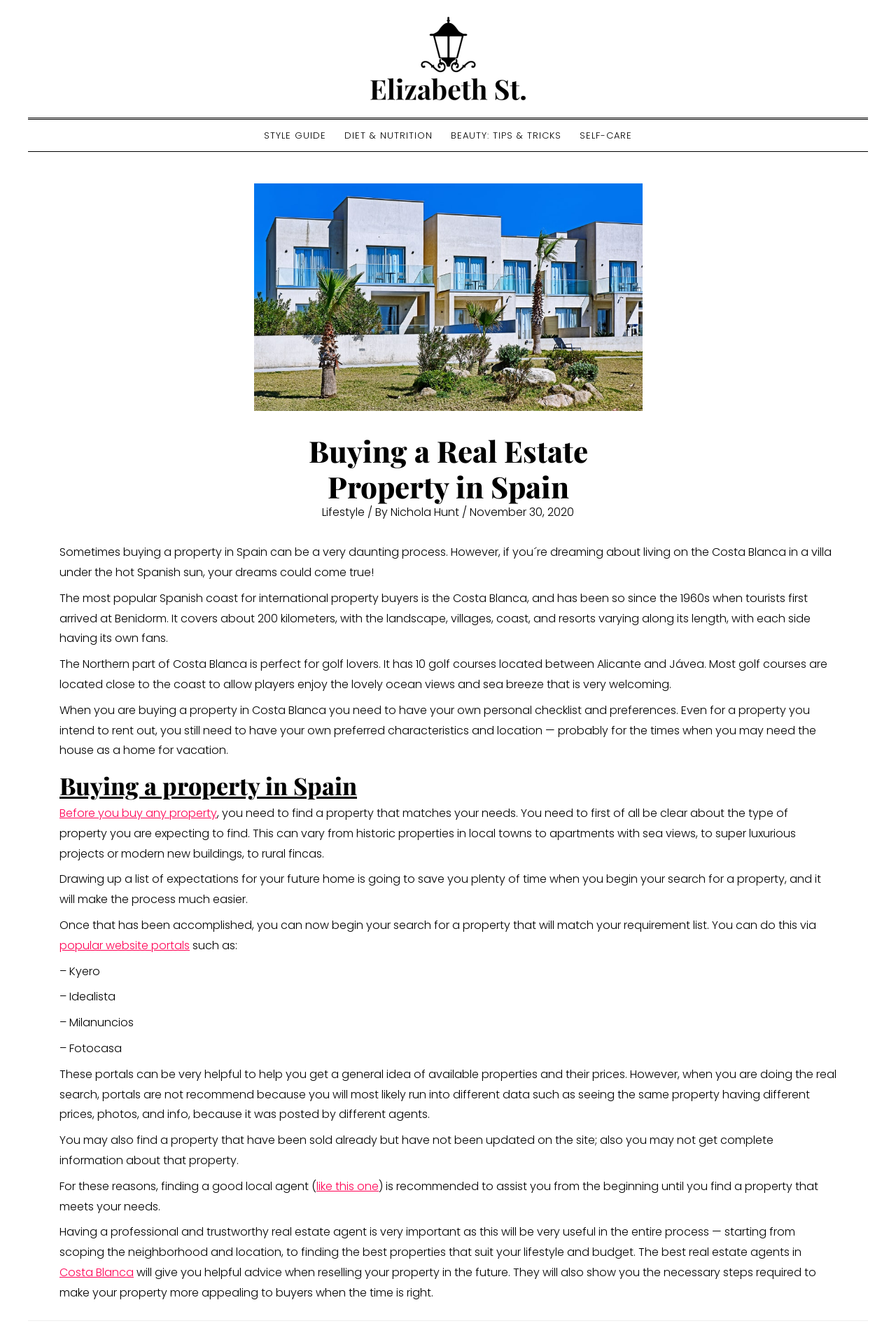Identify the bounding box coordinates for the UI element described as follows: Beauty: Tips & Tricks. Use the format (top-left x, top-left y, bottom-right x, bottom-right y) and ensure all values are floating point numbers between 0 and 1.

[0.493, 0.09, 0.637, 0.113]